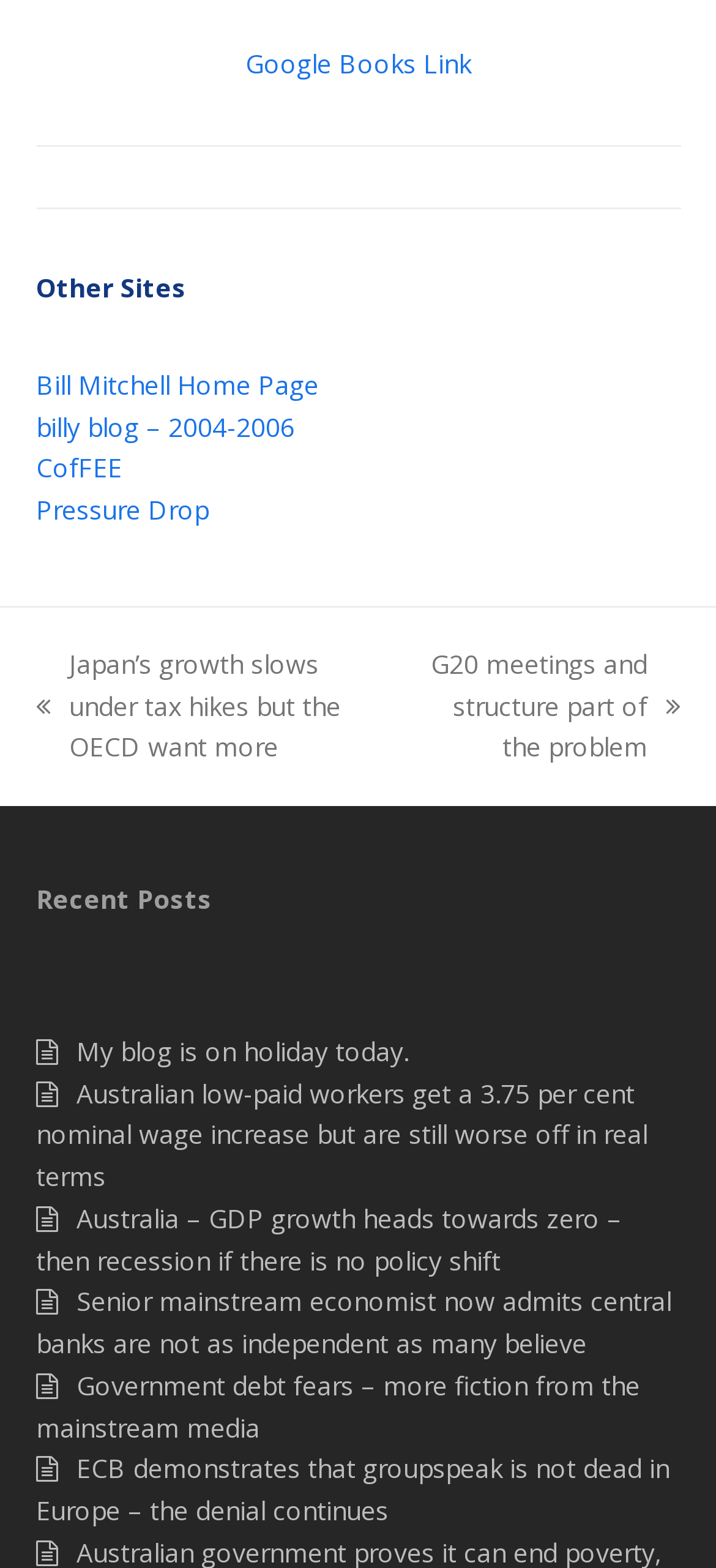What is the title of the section above the recent posts? Look at the image and give a one-word or short phrase answer.

Other Sites